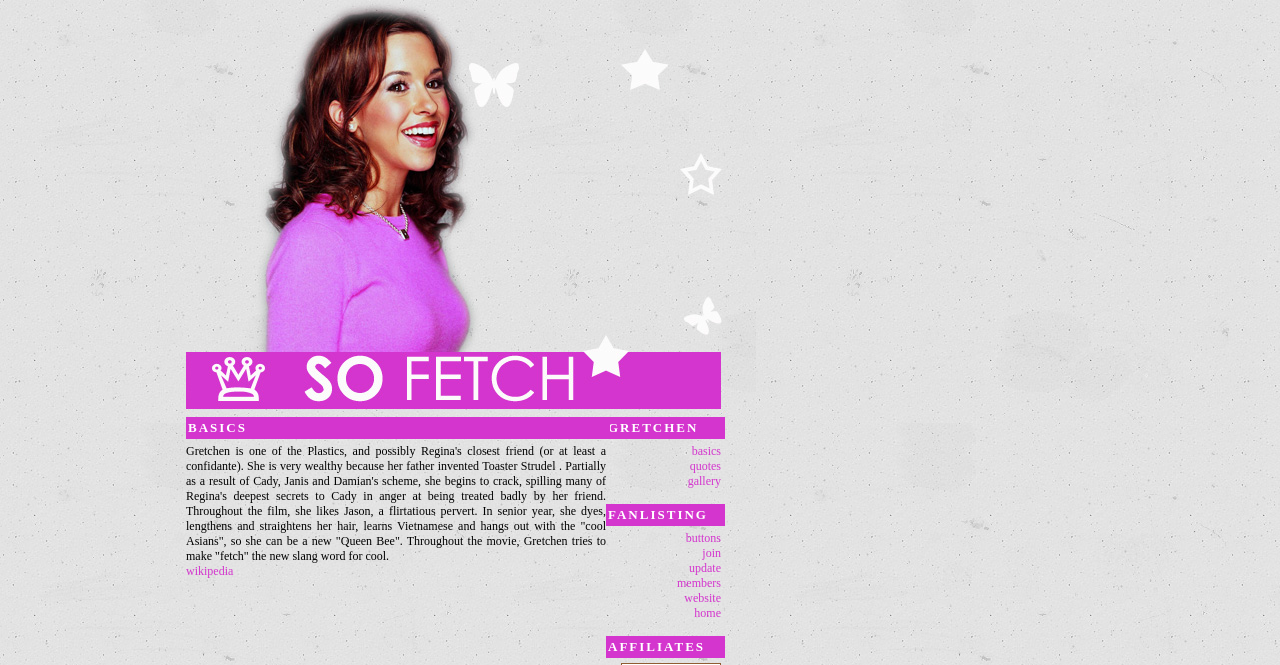Please find the bounding box coordinates of the element that needs to be clicked to perform the following instruction: "Read more about Gretchen on Wikipedia". The bounding box coordinates should be four float numbers between 0 and 1, represented as [left, top, right, bottom].

[0.145, 0.848, 0.182, 0.869]